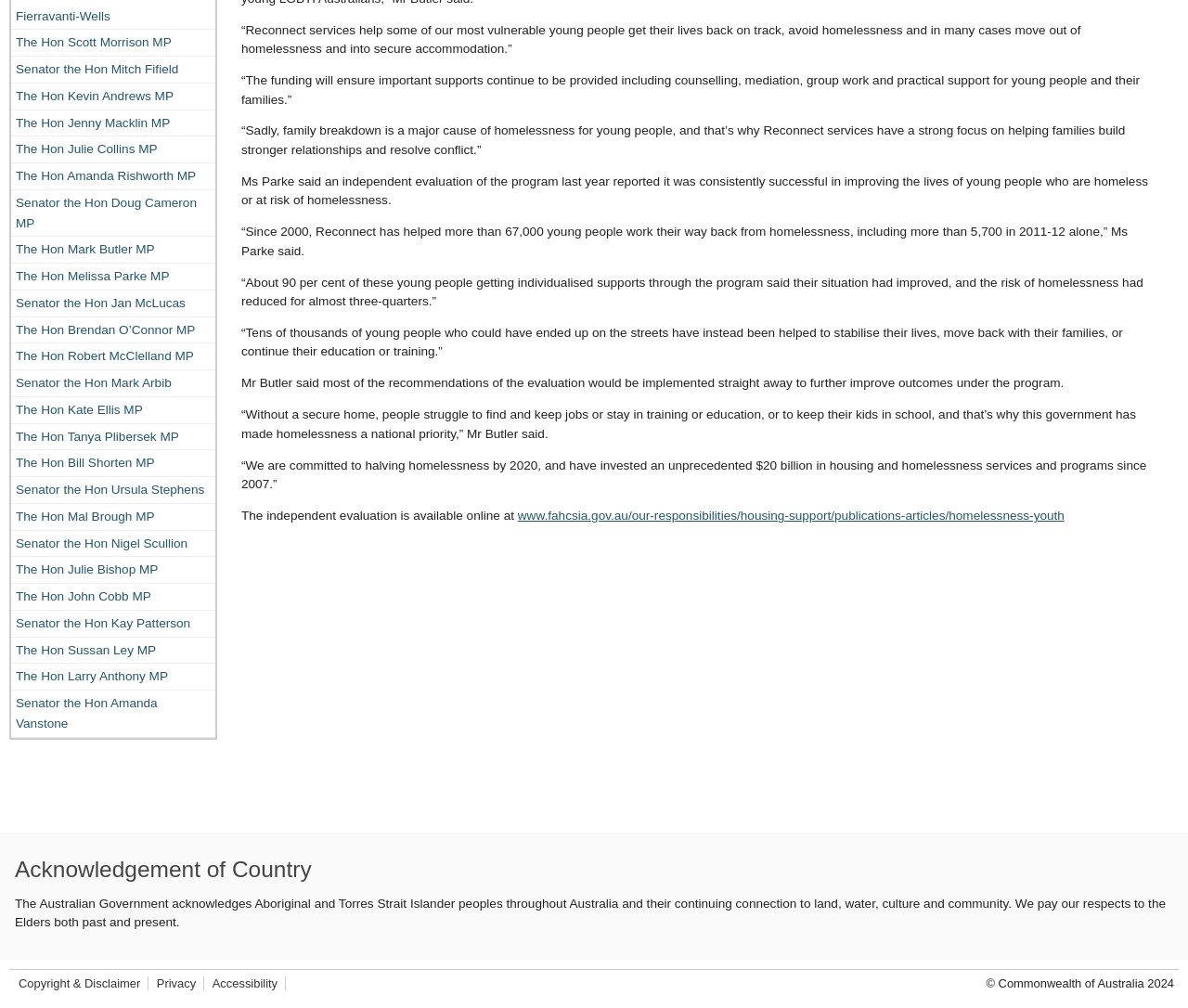From the screenshot, find the bounding box of the UI element matching this description: "Copyright & Disclaimer". Supply the bounding box coordinates in the form [left, top, right, bottom], each a float between 0 and 1.

[0.016, 0.969, 0.118, 0.983]